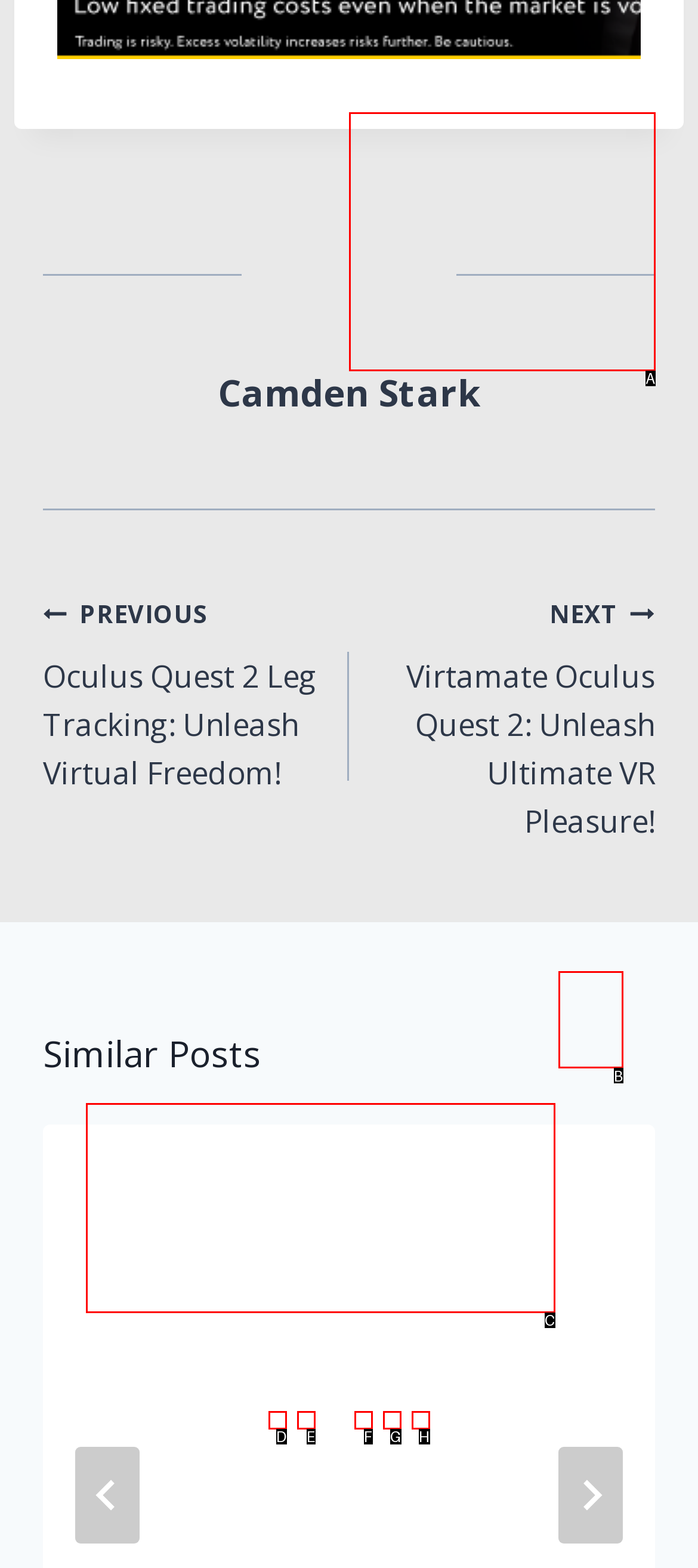Select the option that matches this description: aria-label="Next"
Answer by giving the letter of the chosen option.

B